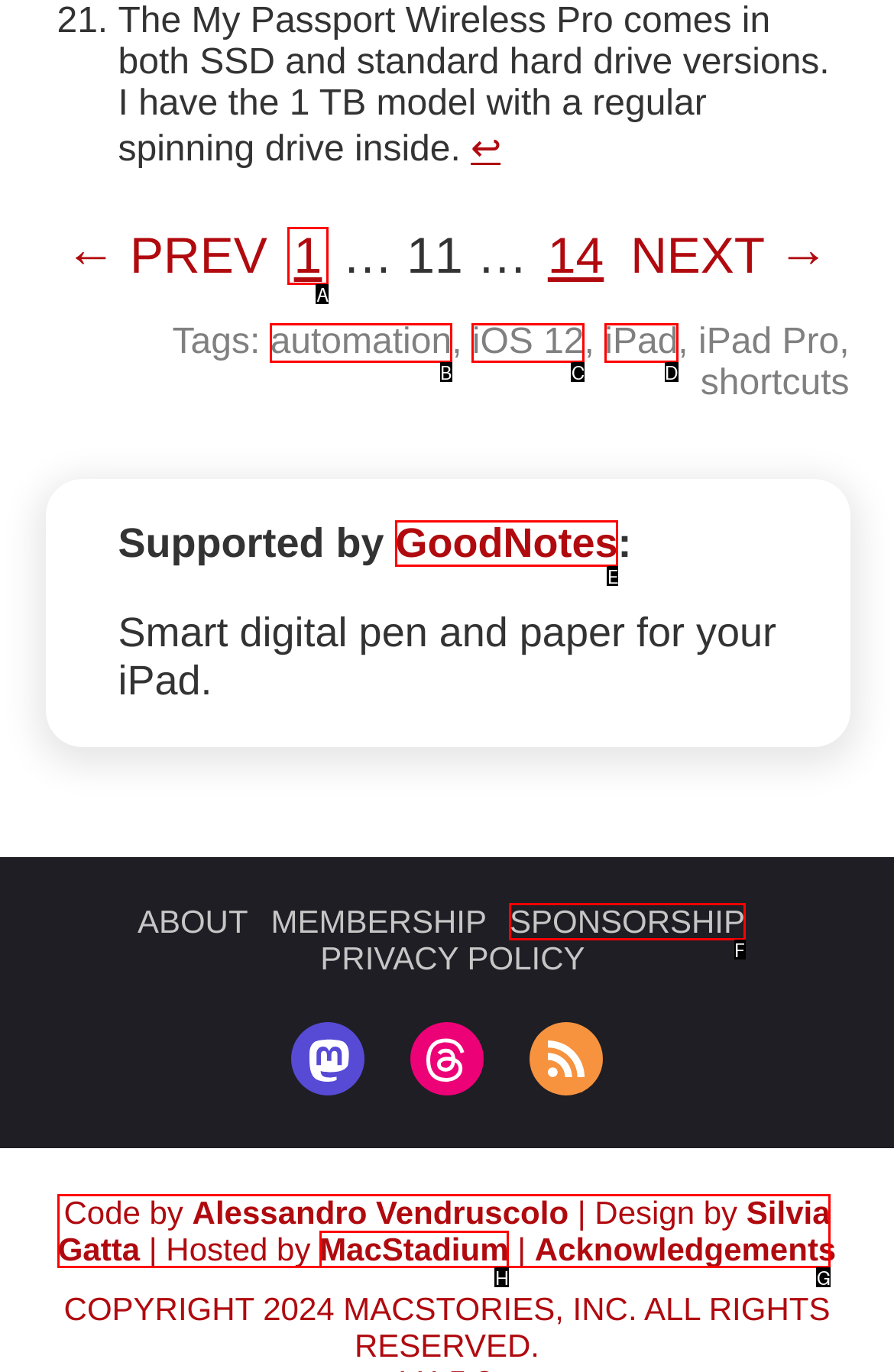Point out the option that aligns with the description: iPad
Provide the letter of the corresponding choice directly.

D